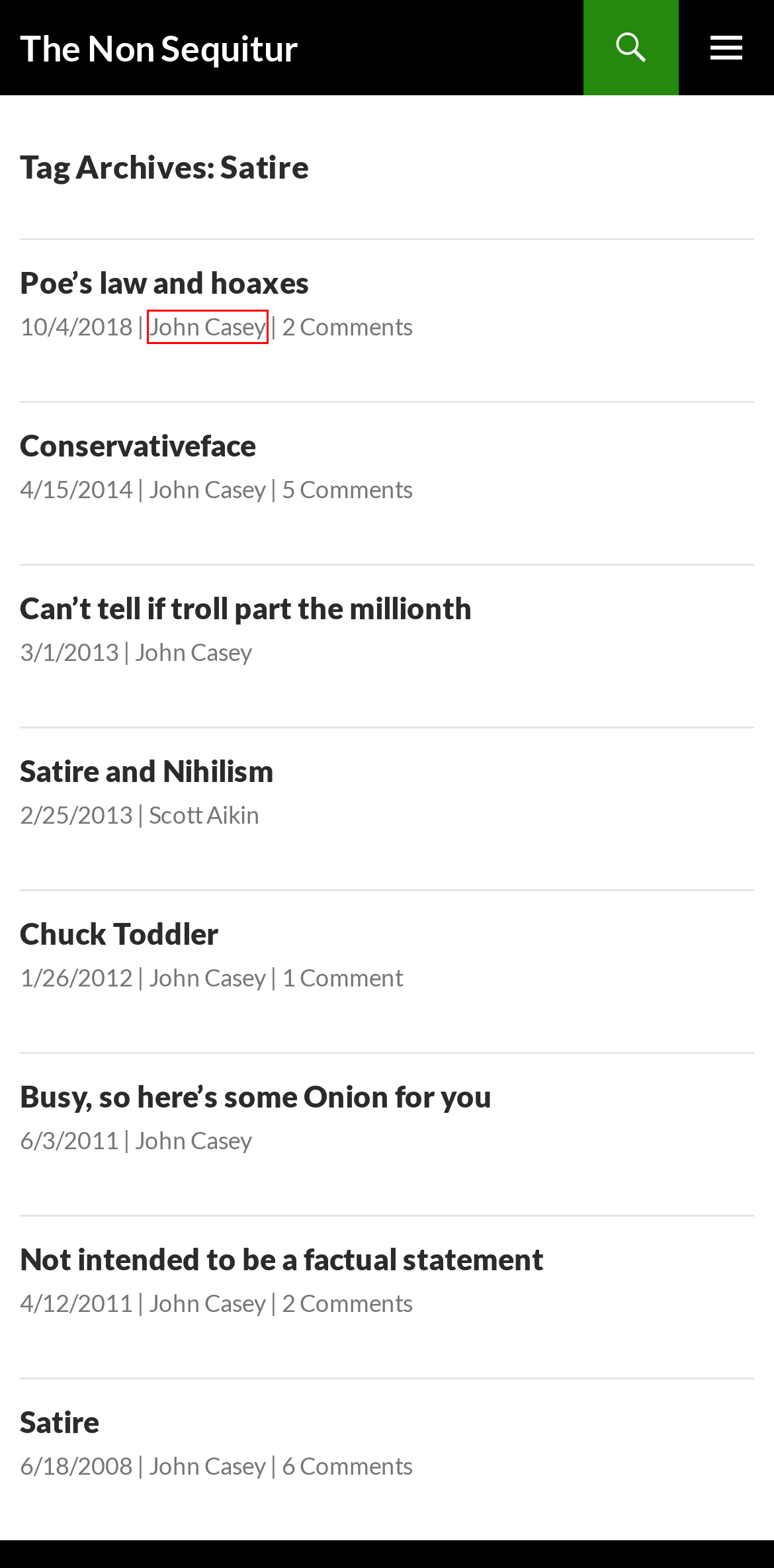Look at the screenshot of a webpage, where a red bounding box highlights an element. Select the best description that matches the new webpage after clicking the highlighted element. Here are the candidates:
A. Conservativeface | The Non Sequitur
B. John Casey | The Non Sequitur
C. Can’t tell if troll part the millionth | The Non Sequitur
D. The Non Sequitur | Your argument is invalid
E. Chuck Toddler | The Non Sequitur
F. Not intended to be a factual statement | The Non Sequitur
G. Scott Aikin | The Non Sequitur
H. Poe’s law and hoaxes | The Non Sequitur

B